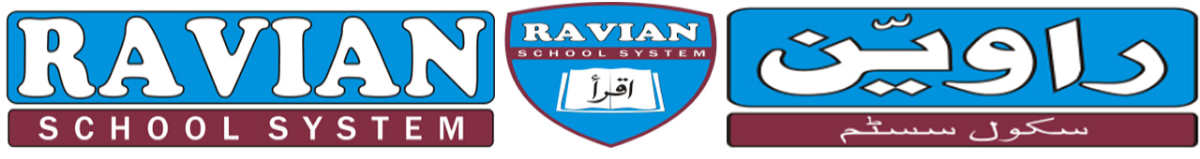What language is the script 'راوین' in?
With the help of the image, please provide a detailed response to the question.

The script 'راوین' is in Urdu language because the caption mentions that it is depicted in elegant, flowing Urdu script, emphasizing the school's connection to the local culture and language.